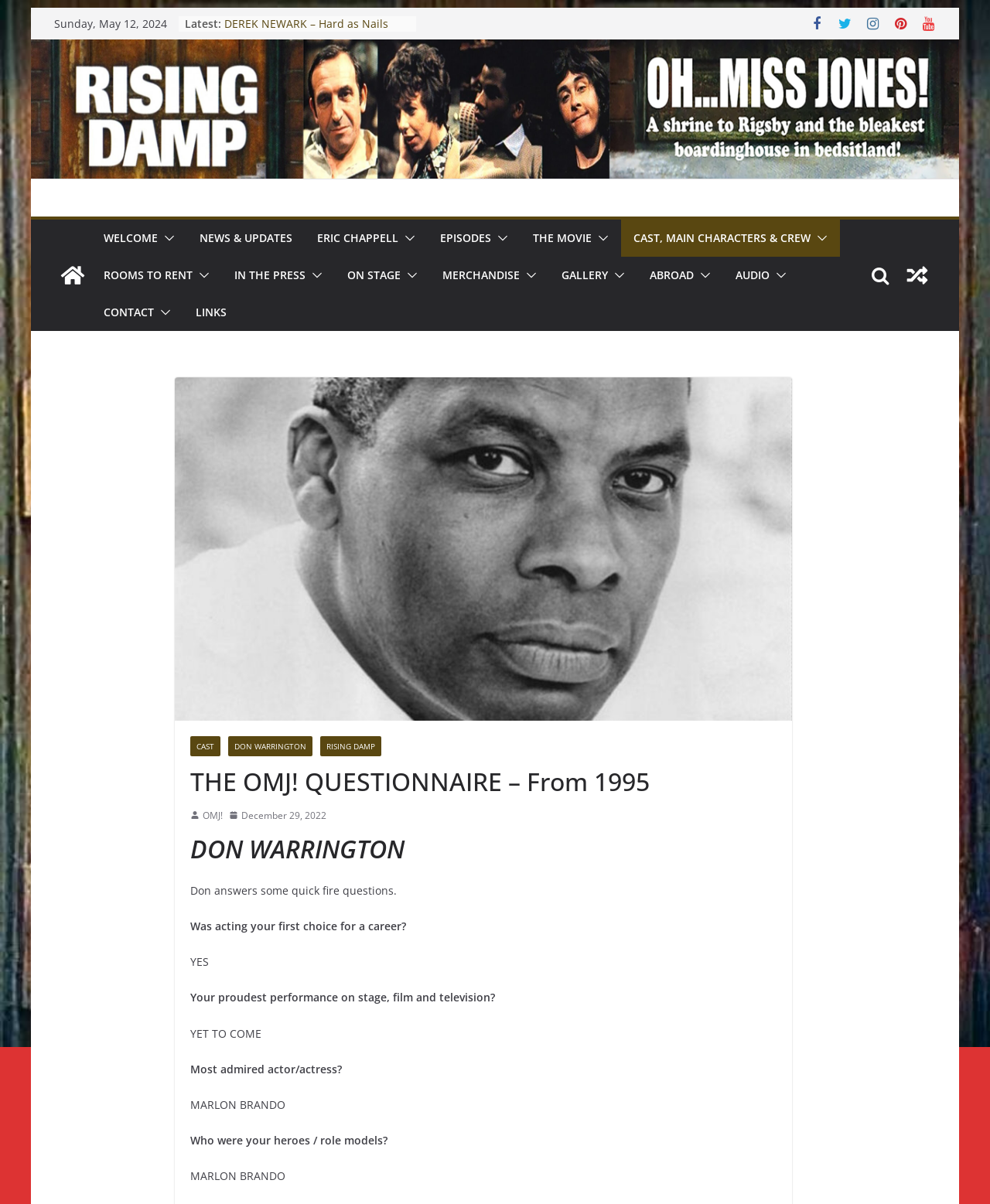Please determine the bounding box coordinates of the element's region to click for the following instruction: "Go to the 'NEWS & UPDATES' page".

[0.202, 0.189, 0.295, 0.207]